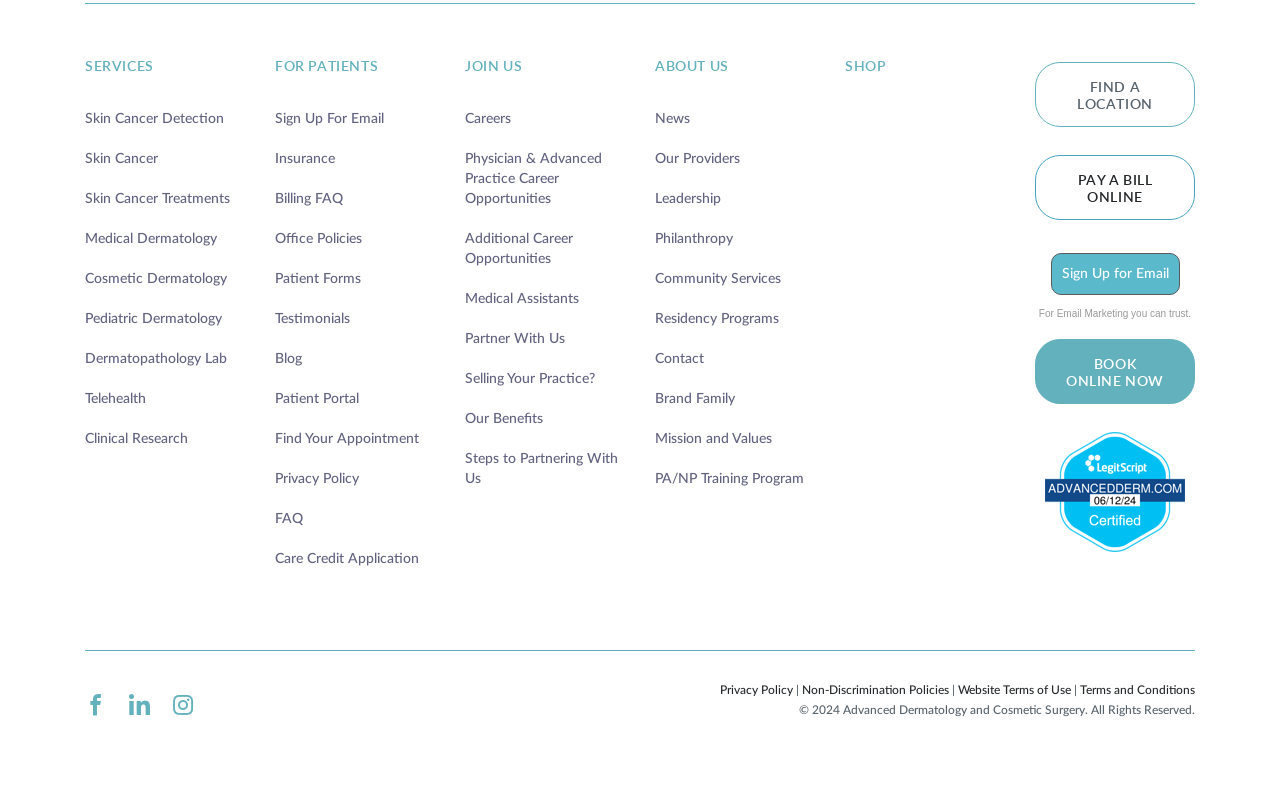Determine the bounding box coordinates of the region that needs to be clicked to achieve the task: "Sign in to your account".

None